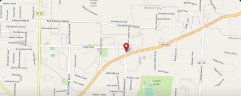Respond to the following query with just one word or a short phrase: 
What district does Congressman Rick Crawford serve?

1st District of Arkansas